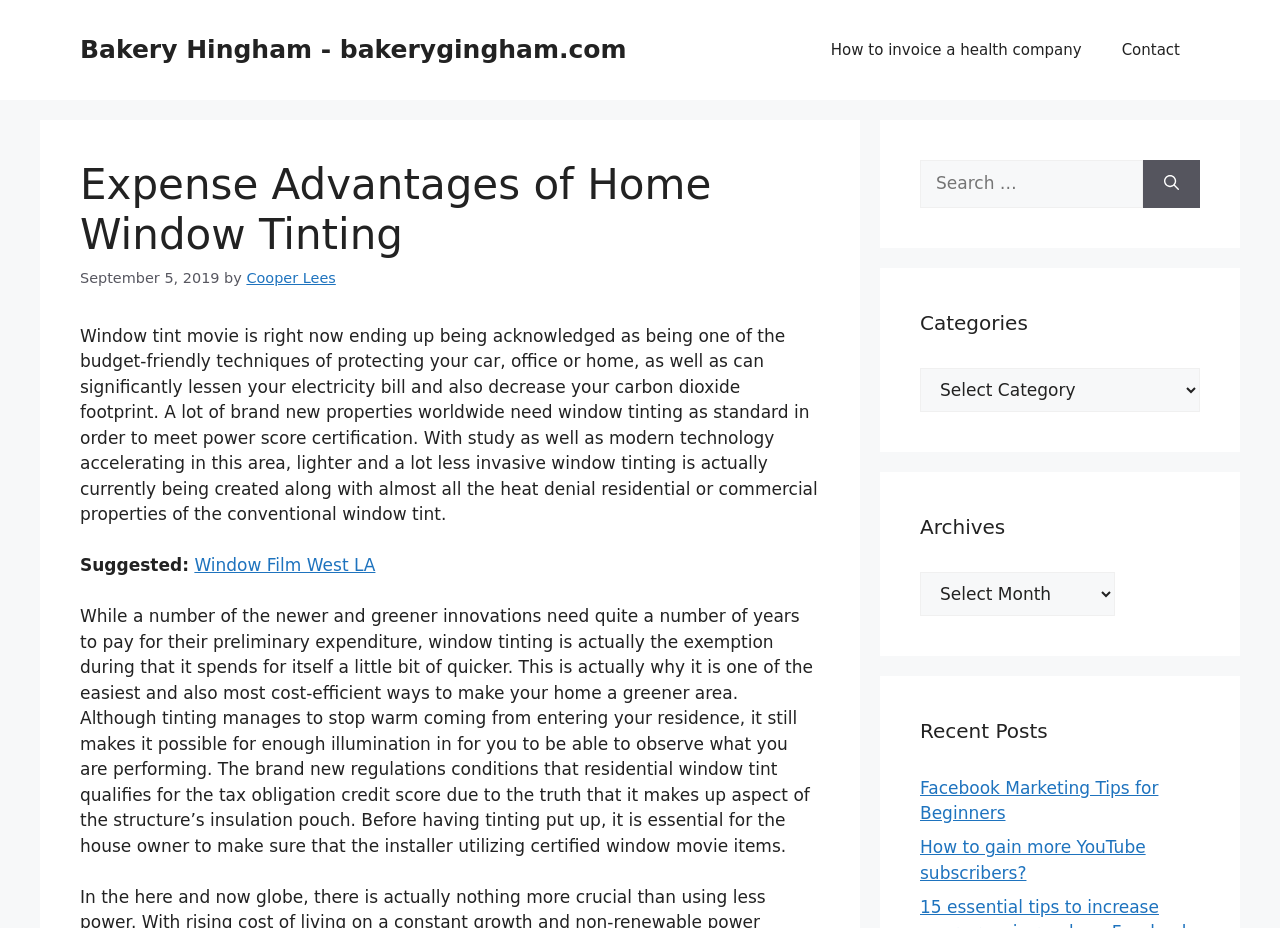What is the date of the article about window tinting? Using the information from the screenshot, answer with a single word or phrase.

September 5, 2019